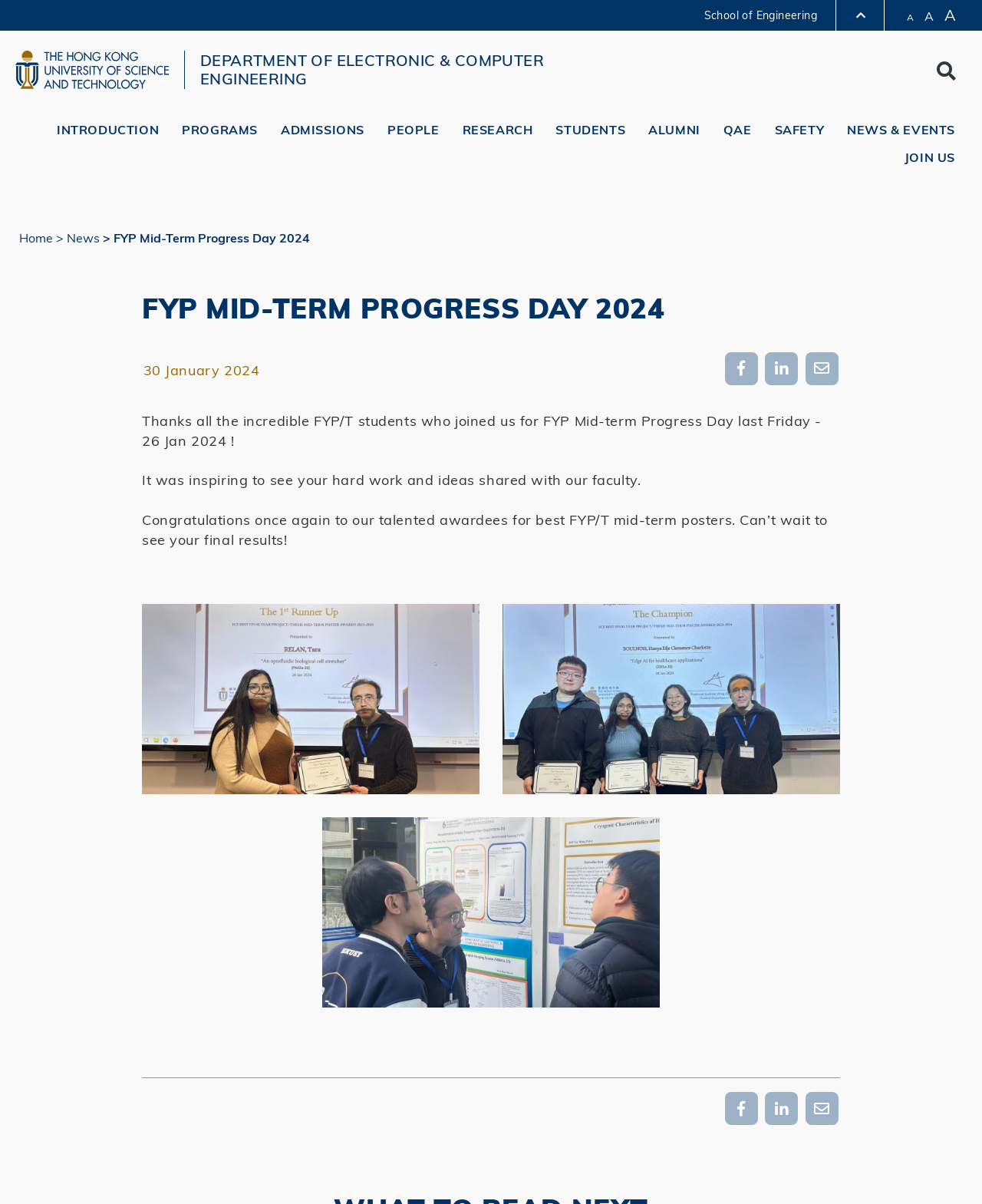Please identify the bounding box coordinates of the clickable region that I should interact with to perform the following instruction: "View NEWS & EVENTS". The coordinates should be expressed as four float numbers between 0 and 1, i.e., [left, top, right, bottom].

[0.851, 0.098, 0.984, 0.118]